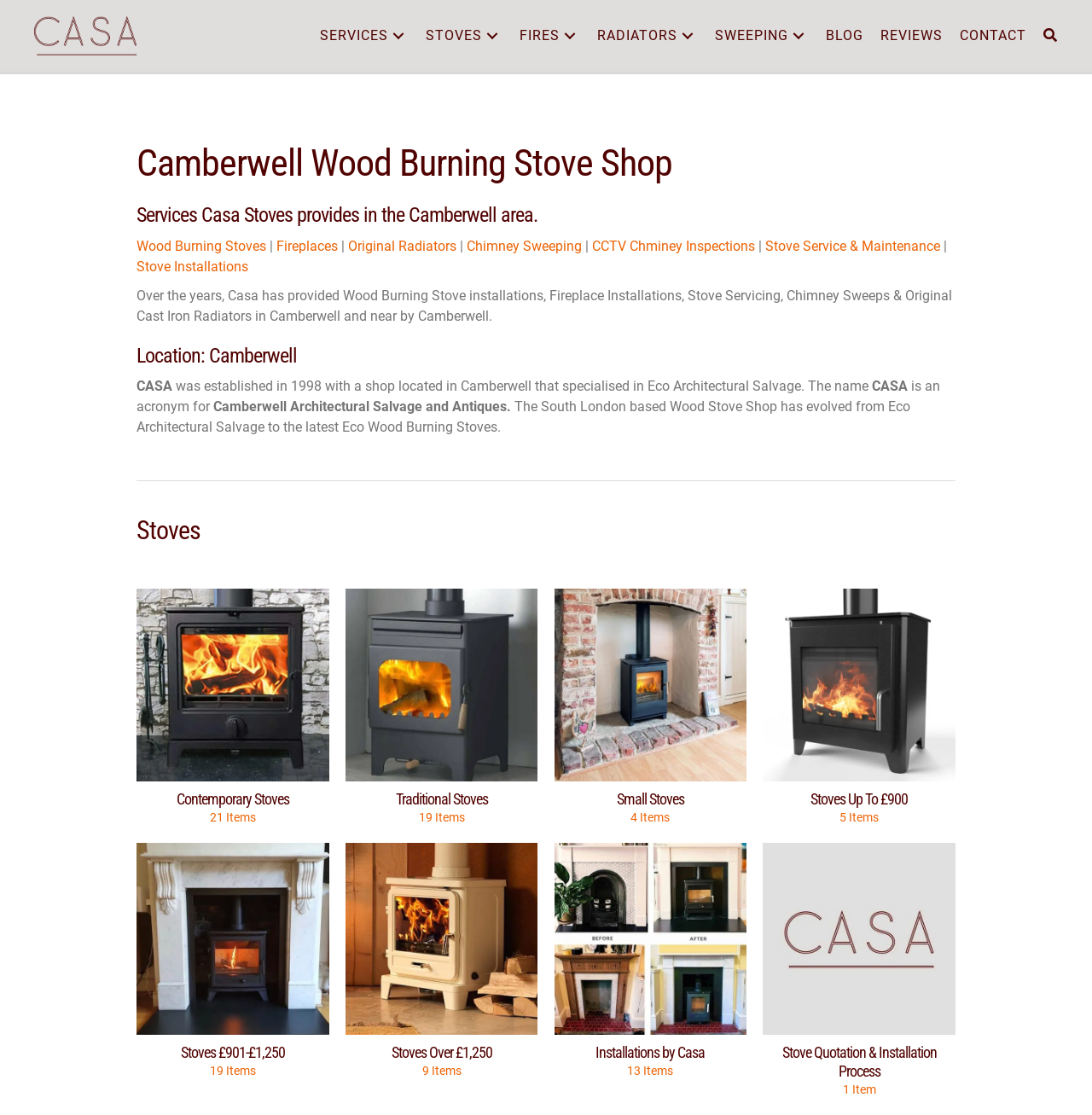Please extract the webpage's main title and generate its text content.

Camberwell Wood Burning Stove Shop